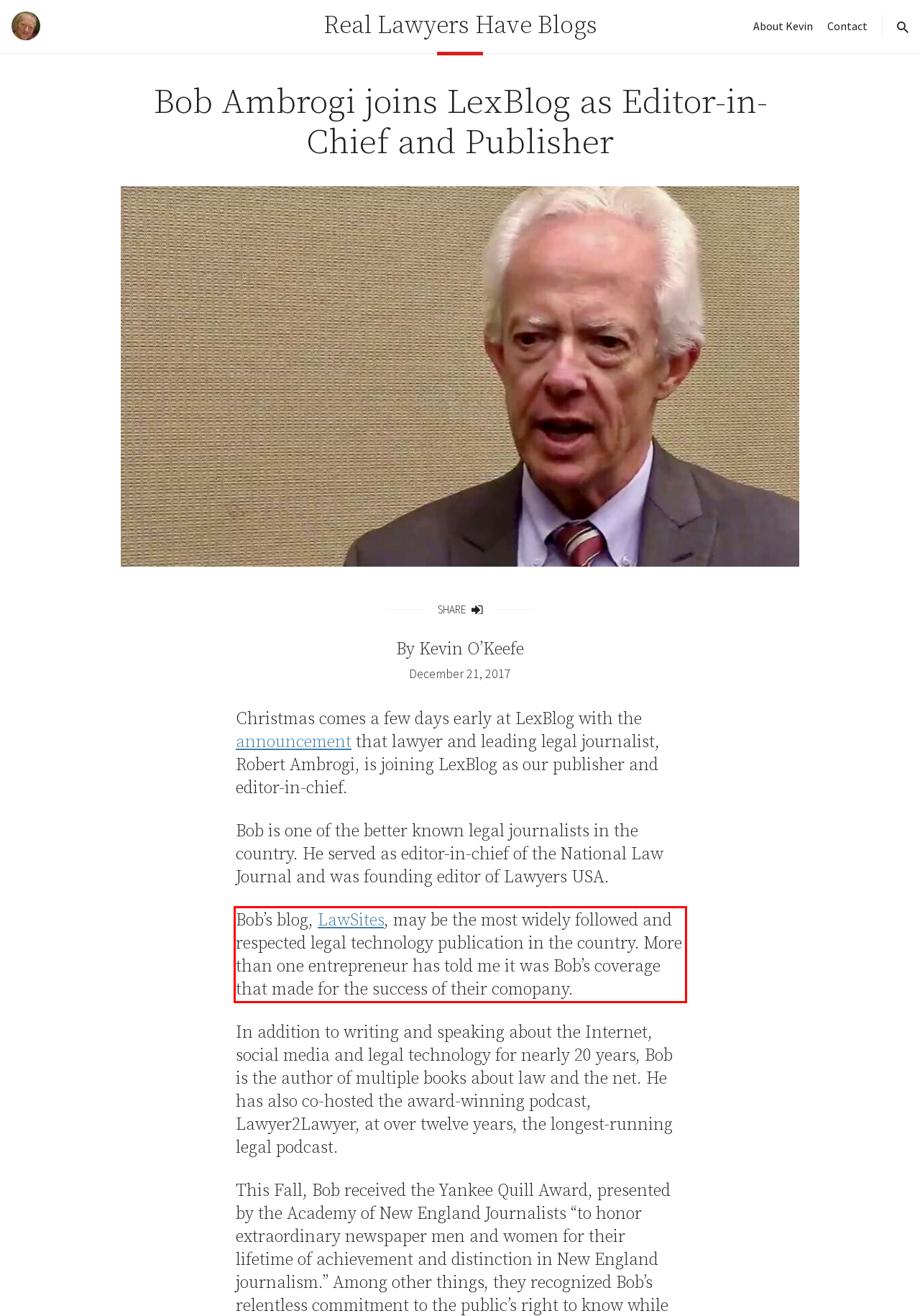With the given screenshot of a webpage, locate the red rectangle bounding box and extract the text content using OCR.

Bob’s blog, LawSites, may be the most widely followed and respected legal technology publication in the country. More than one entrepreneur has told me it was Bob’s coverage that made for the success of their comopany.